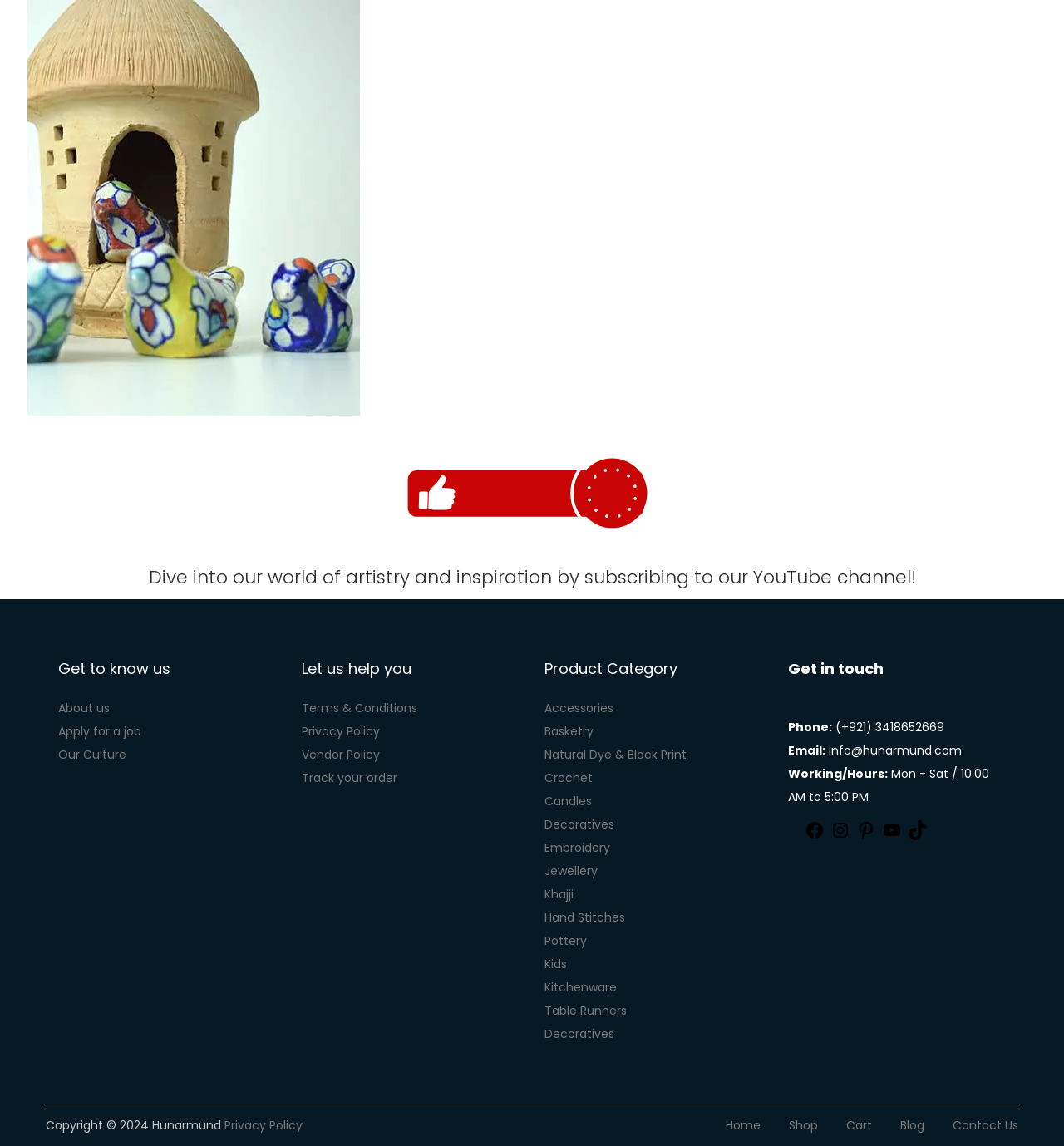What are the working hours of the company?
Based on the content of the image, thoroughly explain and answer the question.

I found the working hours by looking at the 'Get in touch' section, where it is listed as 'Working/Hours:' followed by the hours.